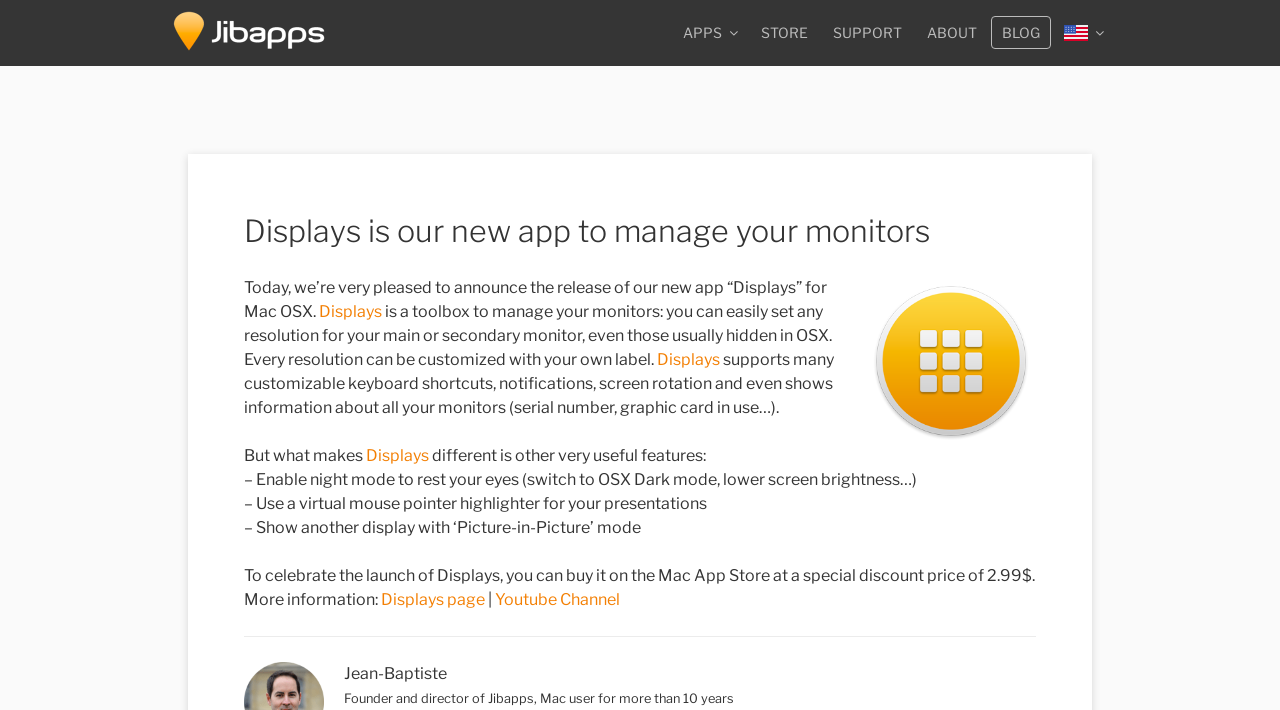Reply to the question with a single word or phrase:
What is the name of the founder and director of Jibapps?

Jean-Baptiste